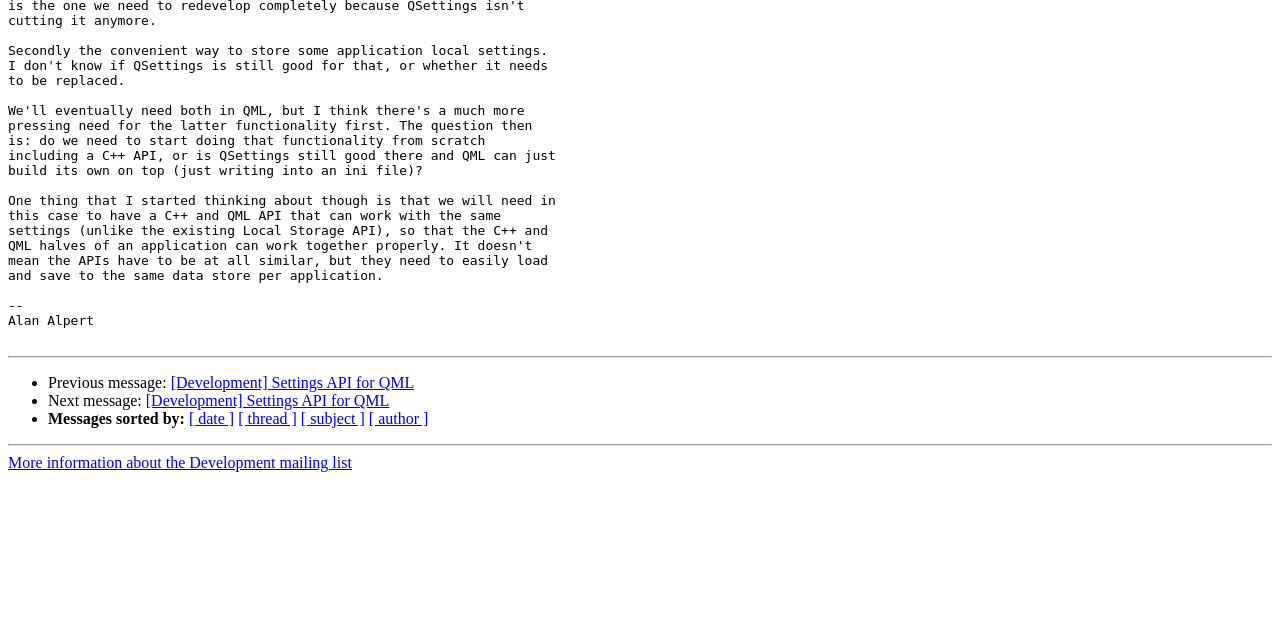Return the bounding box coordinates of the UI element that corresponds to this description: "[Development] Settings API for QML". The coordinates must be given as four float numbers in the range of 0 and 1, [left, top, right, bottom].

[0.114, 0.613, 0.304, 0.64]